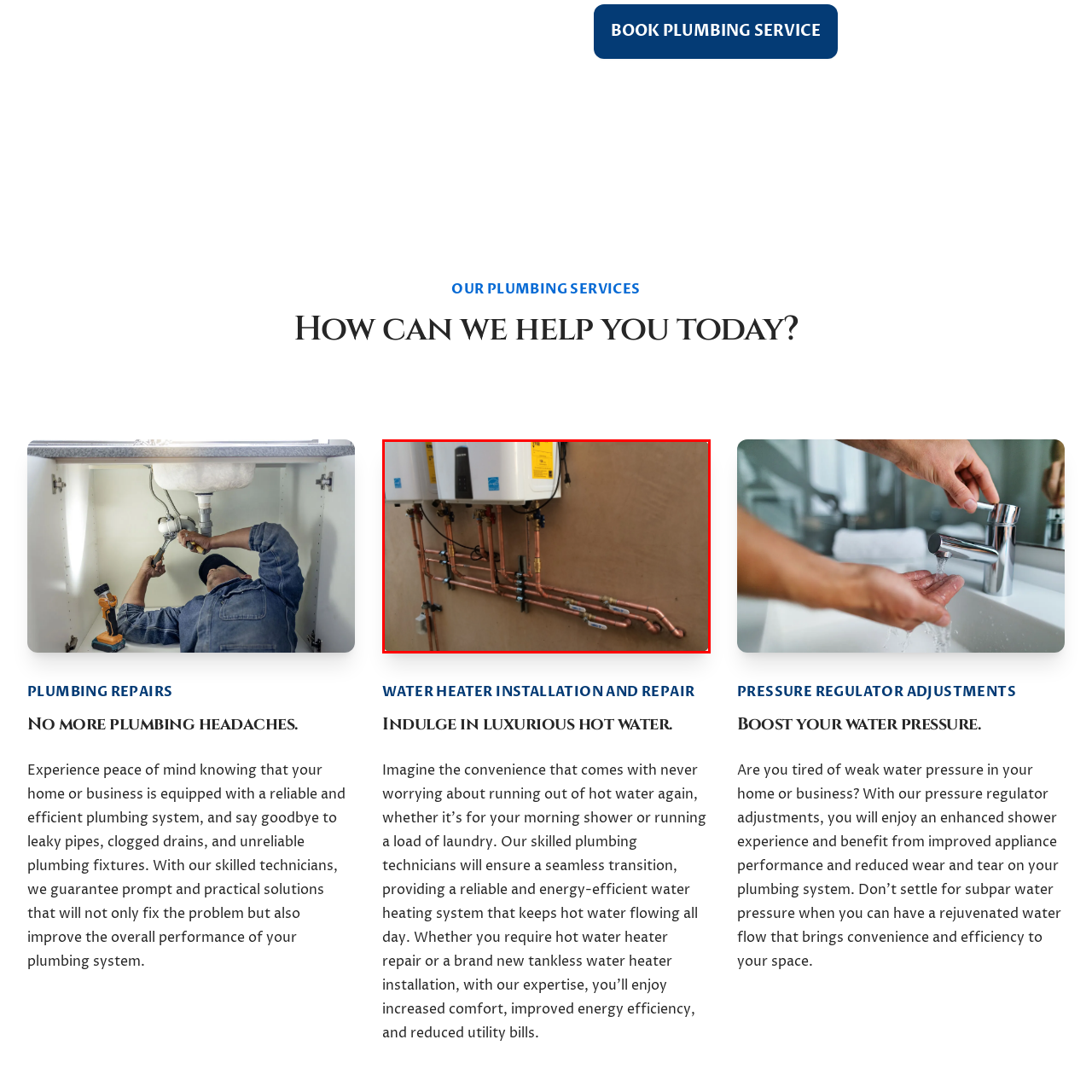View the segment outlined in white, What is the benefit of this tankless water heater setup? 
Answer using one word or phrase.

Maximizes space and enhances energy efficiency